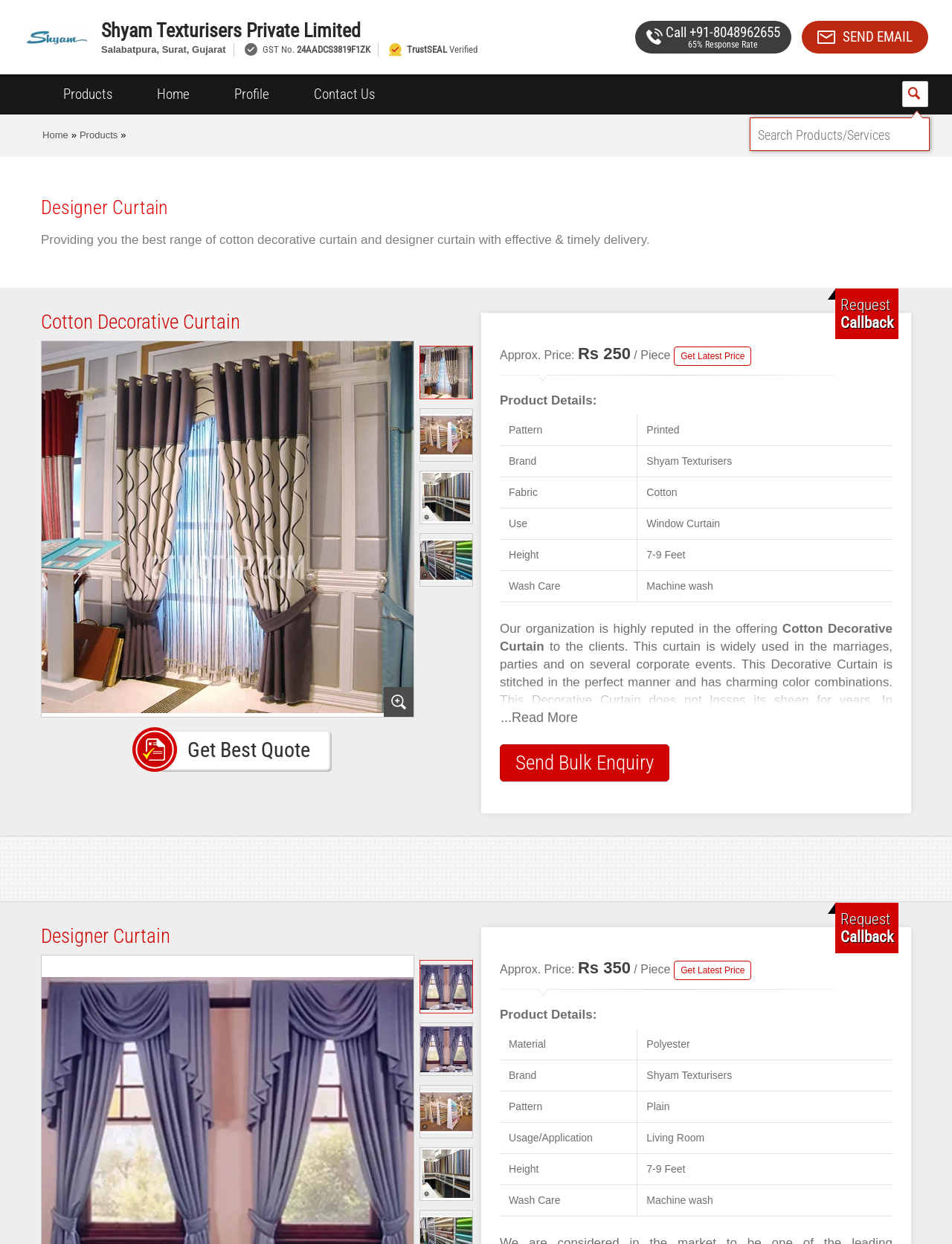Locate the bounding box coordinates of the element's region that should be clicked to carry out the following instruction: "View product details of the Designer Curtain". The coordinates need to be four float numbers between 0 and 1, i.e., [left, top, right, bottom].

[0.525, 0.81, 0.627, 0.821]